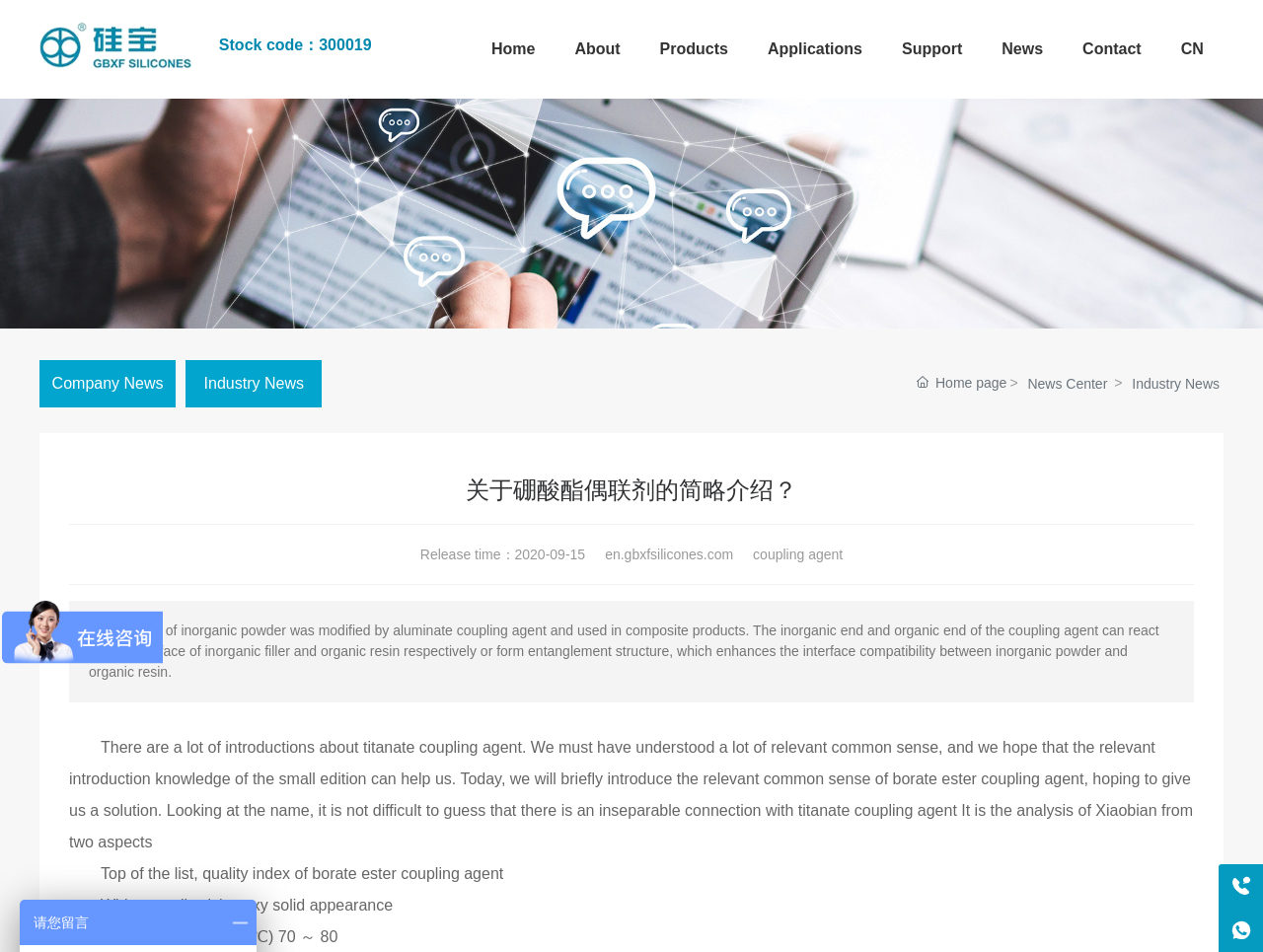Summarize the webpage with a detailed and informative caption.

The webpage is about GBXF SILICONES, a high-tech enterprise specialized in R&D. At the top left corner, there is a logo image and a link with the text "Stock code：300019" next to it. Below the logo, there is a navigation menu with links to "Home", "About", "Products", "Applications", "Support", "News", "Contact", and "CN".

On the right side of the navigation menu, there is a large image that takes up most of the width of the page, with a title "新闻咨询" (News Consultation). Below the image, there are links to "Company News", "Industry News", and "Home page" with a small icon next to it.

The main content of the page is divided into sections by horizontal separator lines. The first section has a heading "关于硼酸酯偶联剂的简略介绍？" (Introduction to Borate Ester Coupling Agent) and a brief introduction to the topic. Below the heading, there is a section with release time, website, and keywords related to the topic.

The next section has a long paragraph of text that explains the application of aluminate coupling agent in composite products. This is followed by another section with a brief introduction to titanate coupling agent and its relation to borate ester coupling agent.

The following sections provide more detailed information about borate ester coupling agent, including its appearance, melting temperature, and quality index. At the bottom of the page, there is a section with contact information, including a phone number and a link to leave a message.